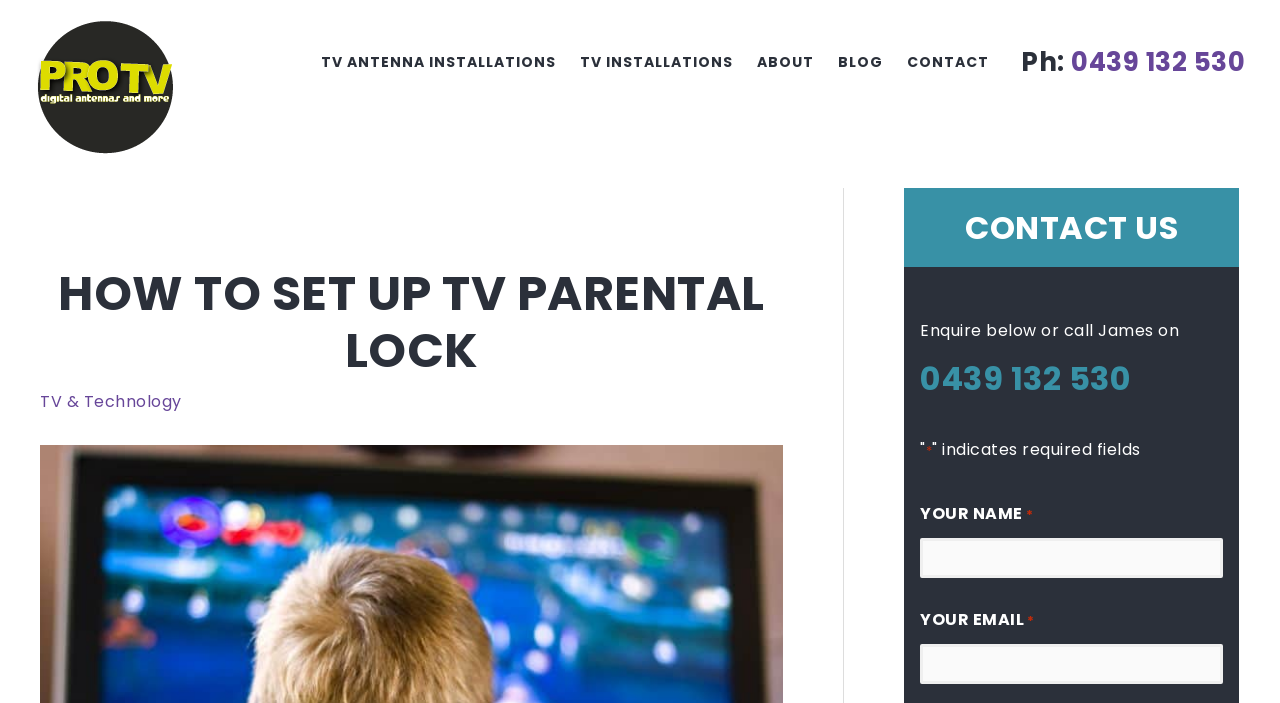Could you locate the bounding box coordinates for the section that should be clicked to accomplish this task: "Click the Pro TV Logo".

[0.027, 0.104, 0.137, 0.137]